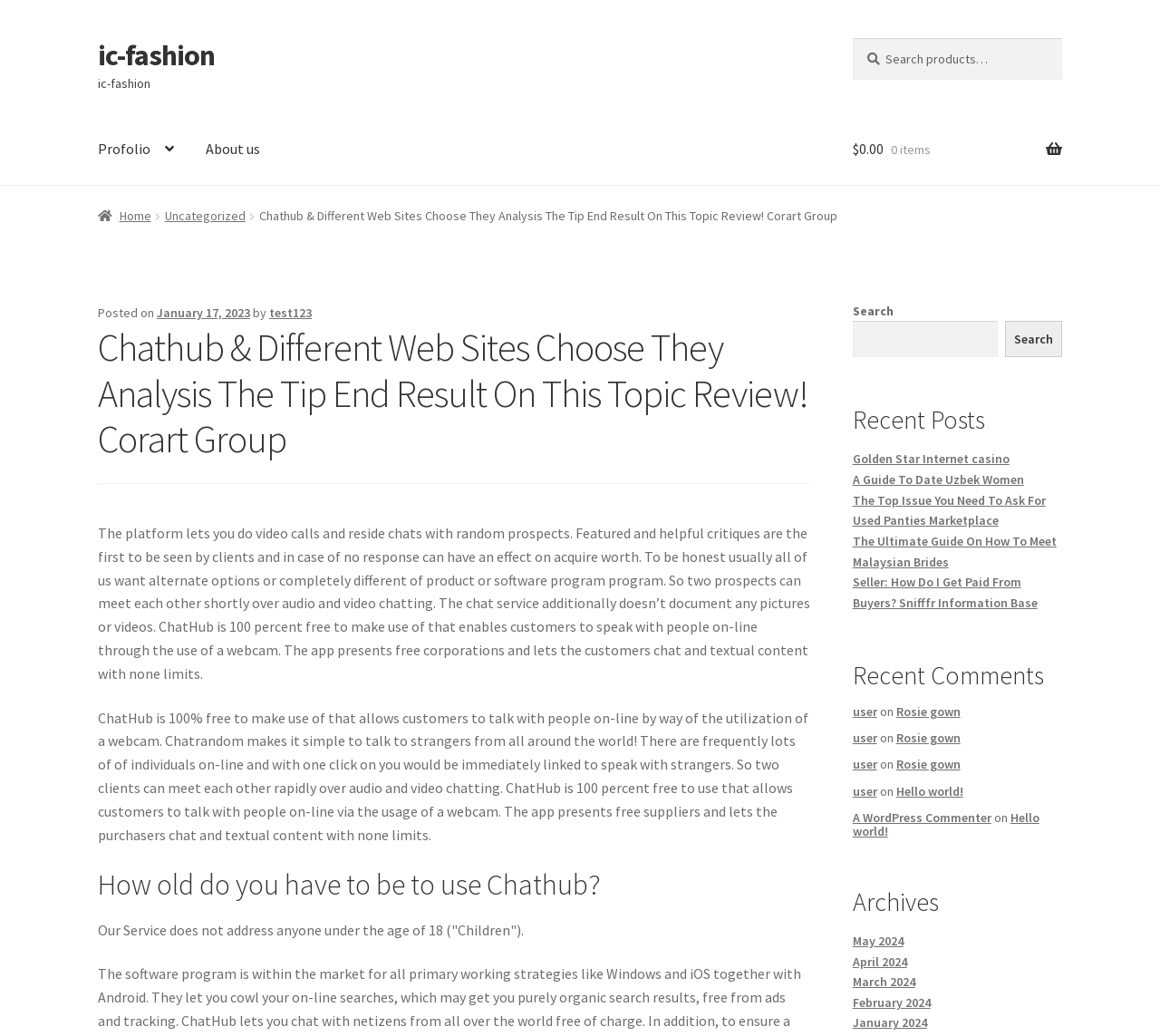Generate an in-depth caption that captures all aspects of the webpage.

This webpage appears to be a blog or review website, with a focus on Chathub, a platform for video calls and live chats with random prospects. The page has a navigation menu at the top, with links to various sections such as "Profolio", "About us", "Home", and more. There is also a search bar located at the top right corner of the page.

Below the navigation menu, there is a section with a title "Chathub & Different Web Sites Choose They Analysis The Tip End Result On This Topic Review! Corart Group". This section contains a brief description of Chathub, stating that it allows users to make video calls and live chats with random prospects, and that featured and helpful reviews are displayed prominently.

Further down the page, there are several sections, including "Recent Posts" and "Recent Comments". The "Recent Posts" section lists several article titles, such as "Golden Star Internet casino", "A Guide To Date Uzbek Women", and more. The "Recent Comments" section displays a list of comments, each with a username and a brief message.

The page also has a footer section at the bottom, which contains links to various pages, including "user" and "Rosie gown". There are also several static text elements throughout the page, providing additional information about Chathub and its features.

Overall, the webpage appears to be a review or blog page focused on Chathub, with various sections and features that provide information about the platform and its capabilities.